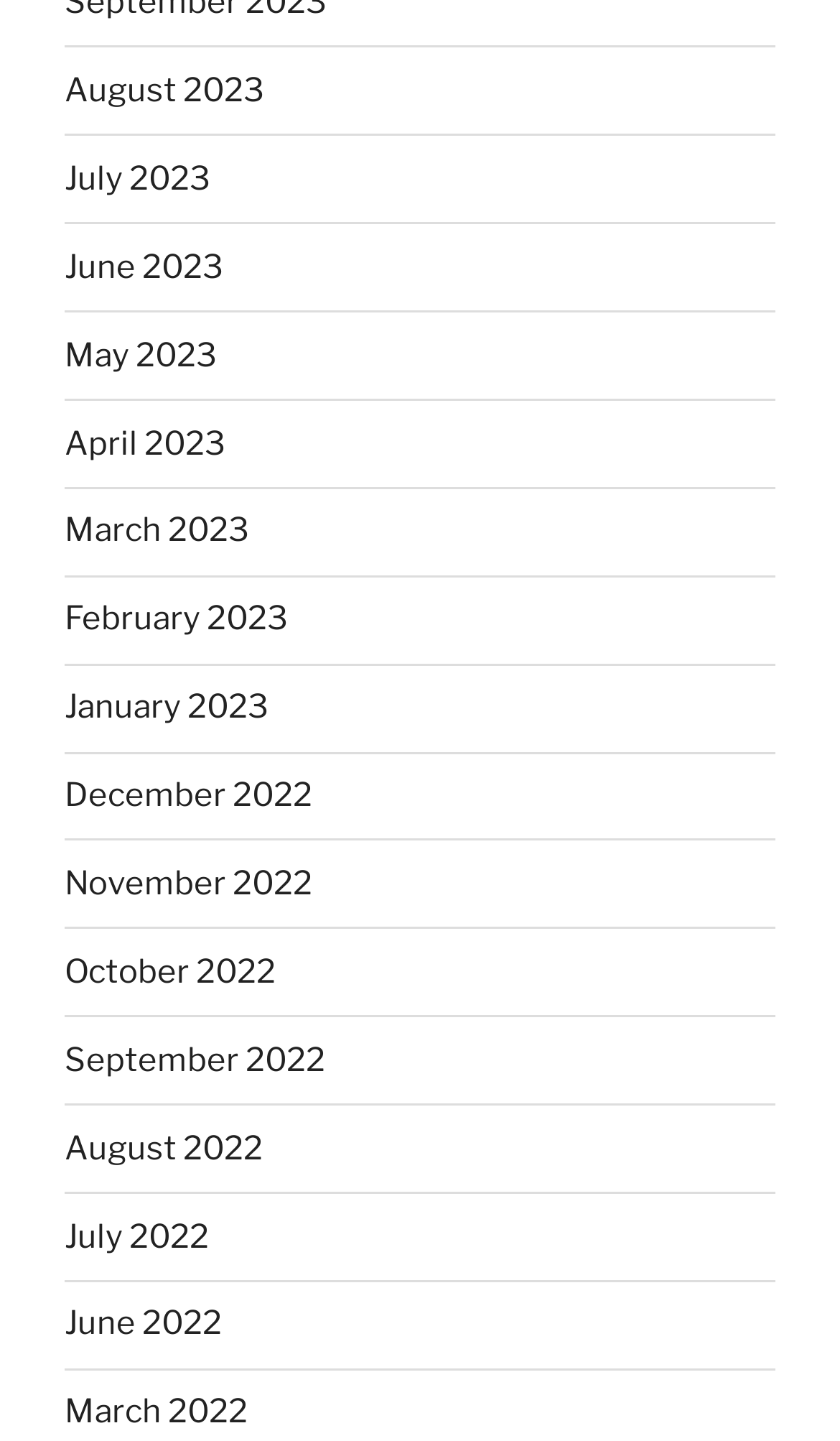Locate the bounding box coordinates of the clickable element to fulfill the following instruction: "view August 2023". Provide the coordinates as four float numbers between 0 and 1 in the format [left, top, right, bottom].

[0.077, 0.049, 0.315, 0.076]